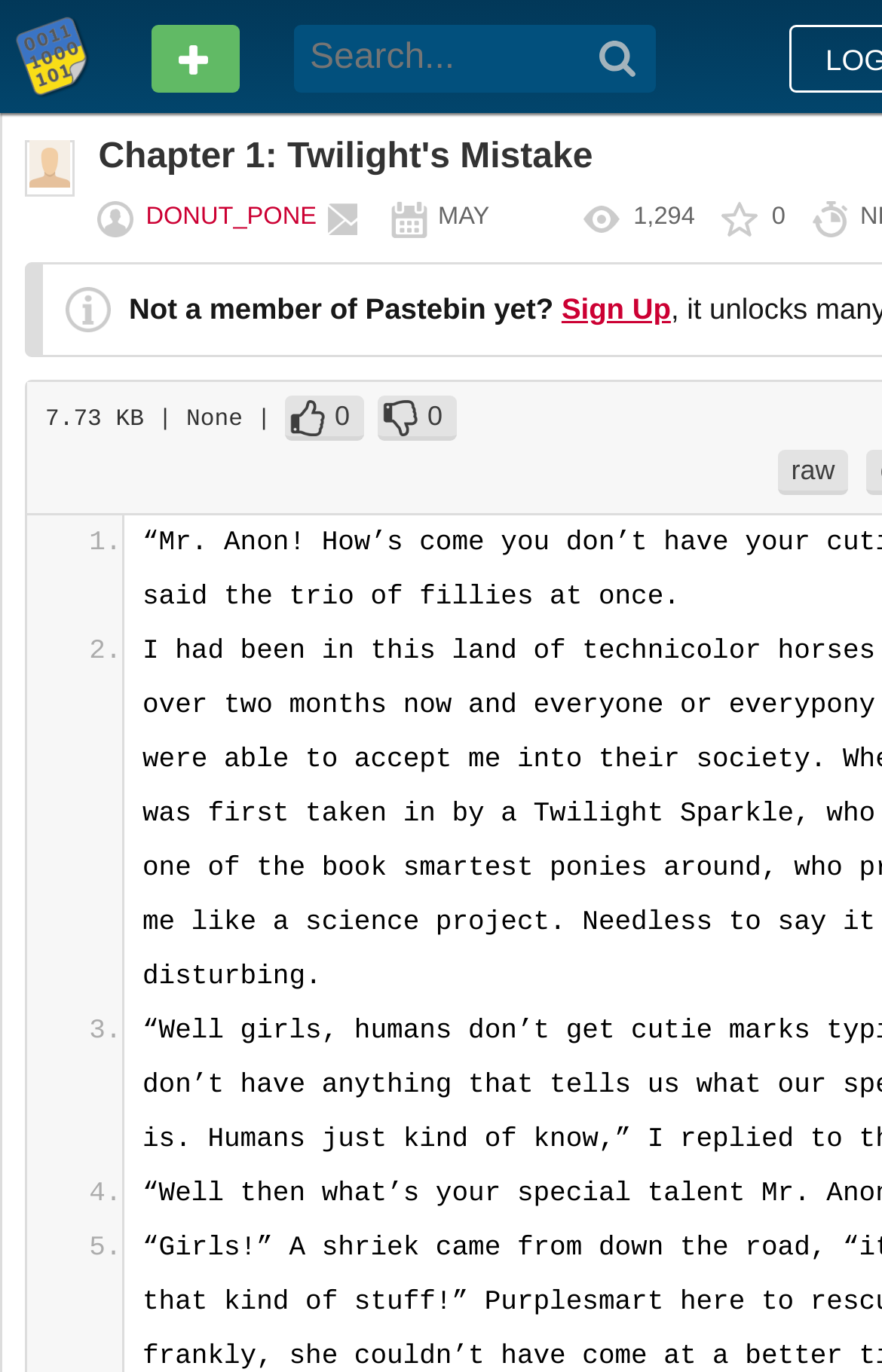Specify the bounding box coordinates of the area to click in order to follow the given instruction: "Search for a paste."

[0.333, 0.018, 0.744, 0.068]